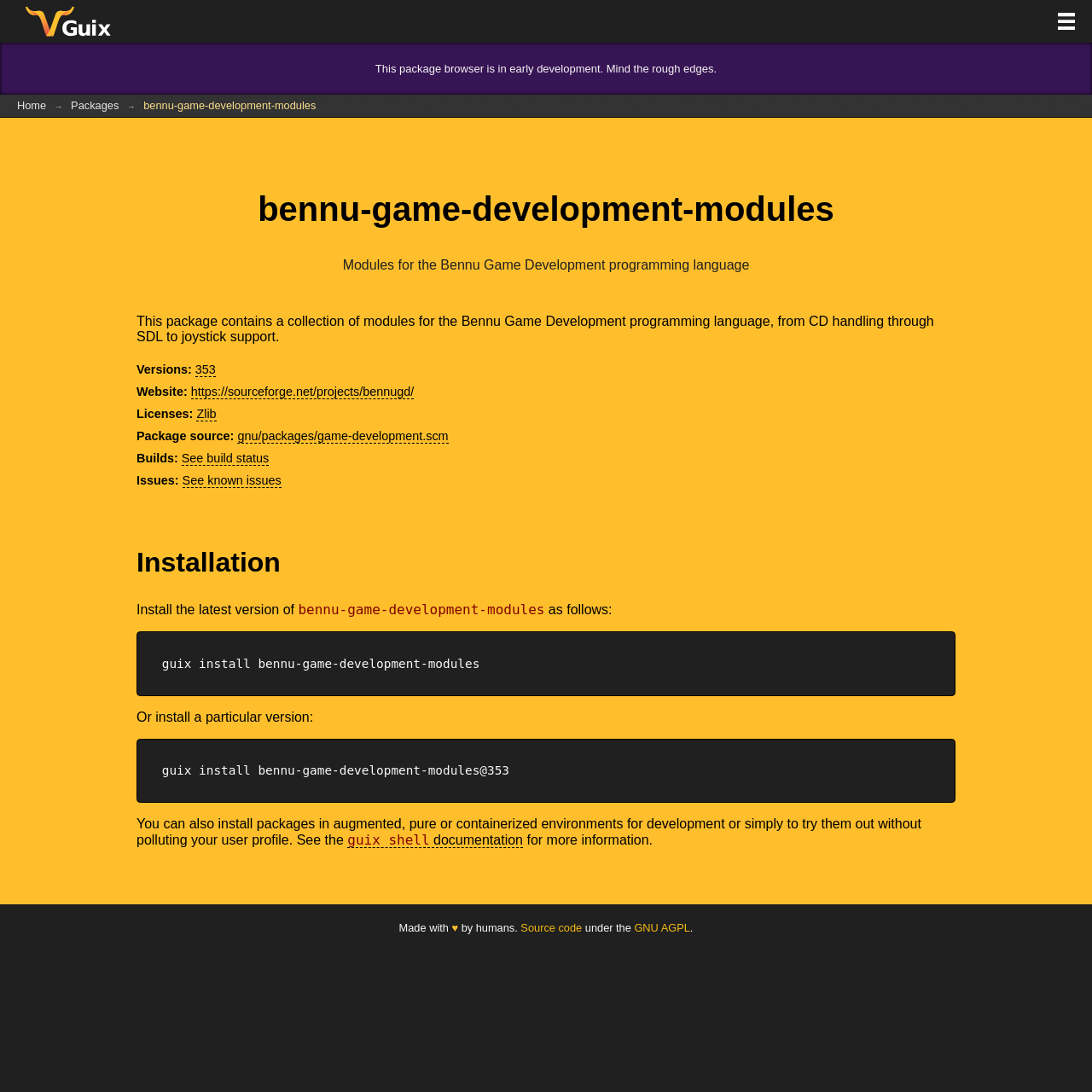Can you specify the bounding box coordinates of the area that needs to be clicked to fulfill the following instruction: "Visit the home page"?

[0.012, 0.087, 0.046, 0.107]